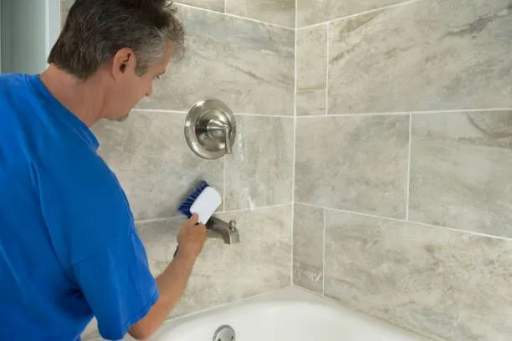Paint a vivid picture of the image with your description.

The image depicts a person in a blue shirt engaged in the task of cleaning tile grout in a bathroom. Using a handheld brush, they scrub the area around a shower faucet, focusing on the grout lines between the beige and patterned tiles. The surroundings suggest a recently remodeled bathroom, with the tiles exhibiting a shiny finish that enhances the overall aesthetic. This scene emphasizes the importance of maintaining clean grout to prevent the accumulation of dirt, grime, and potential mold, which can detract from the bathroom's appearance and hygiene. The image highlights the effort involved in professional tile cleaning, reflecting the benefits discussed in the text regarding the advantages of hiring experts for thorough cleaning services.